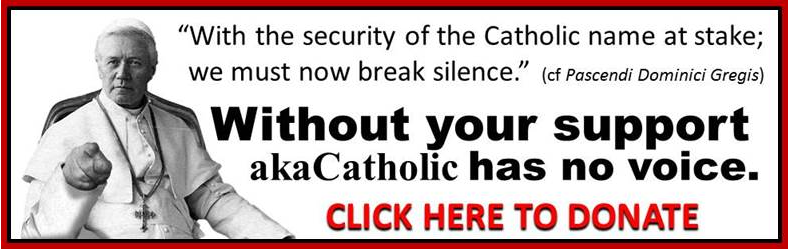Look at the image and give a detailed response to the following question: Who is the figure depicted in the background?

The caption describes the figure as 'likely a notable religious leader, dressed in formal attire', suggesting that the figure is a prominent religious figure, possibly a Catholic leader or saint.